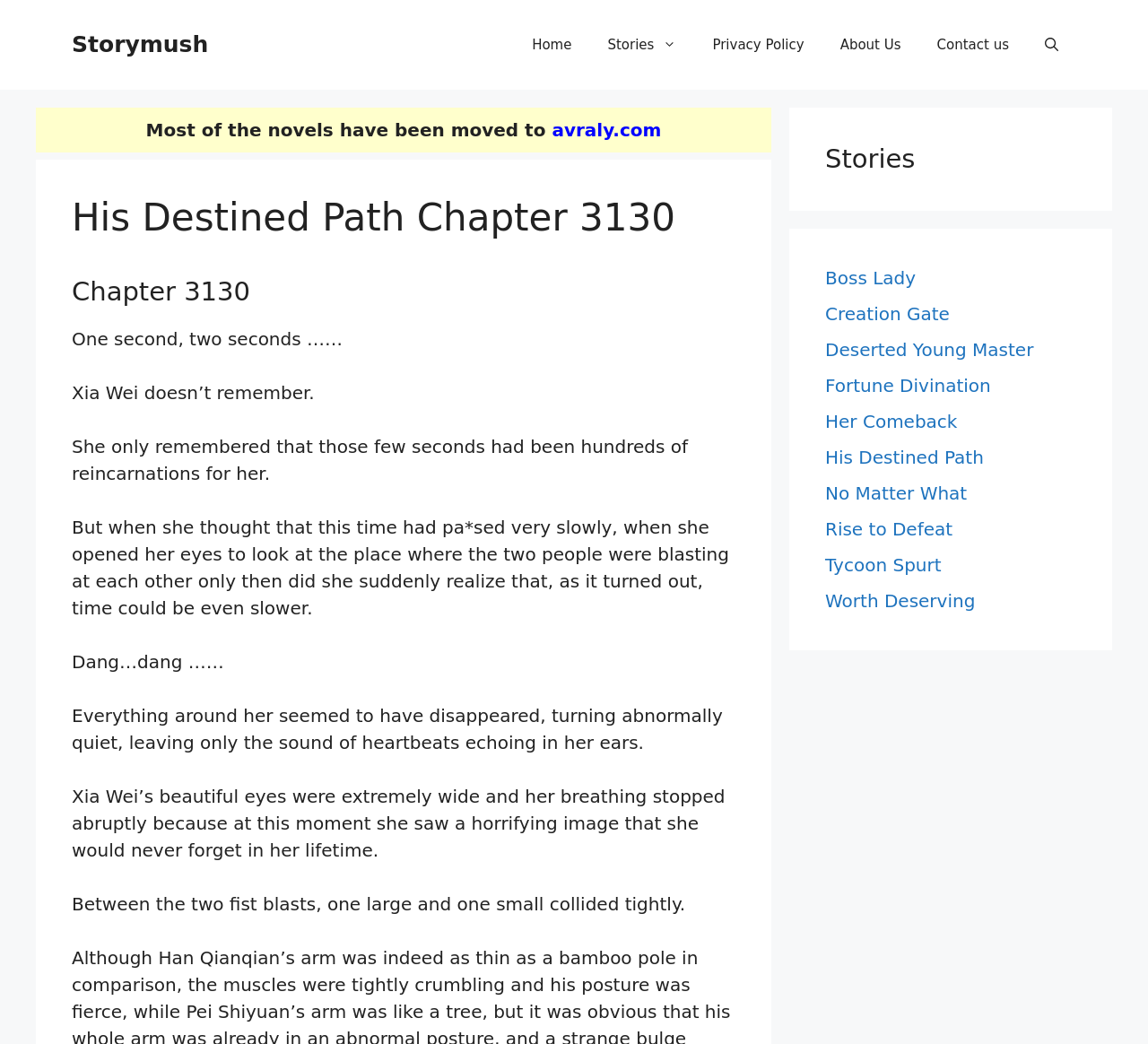Reply to the question below using a single word or brief phrase:
What is Xia Wei remembering?

Hundreds of reincarnations